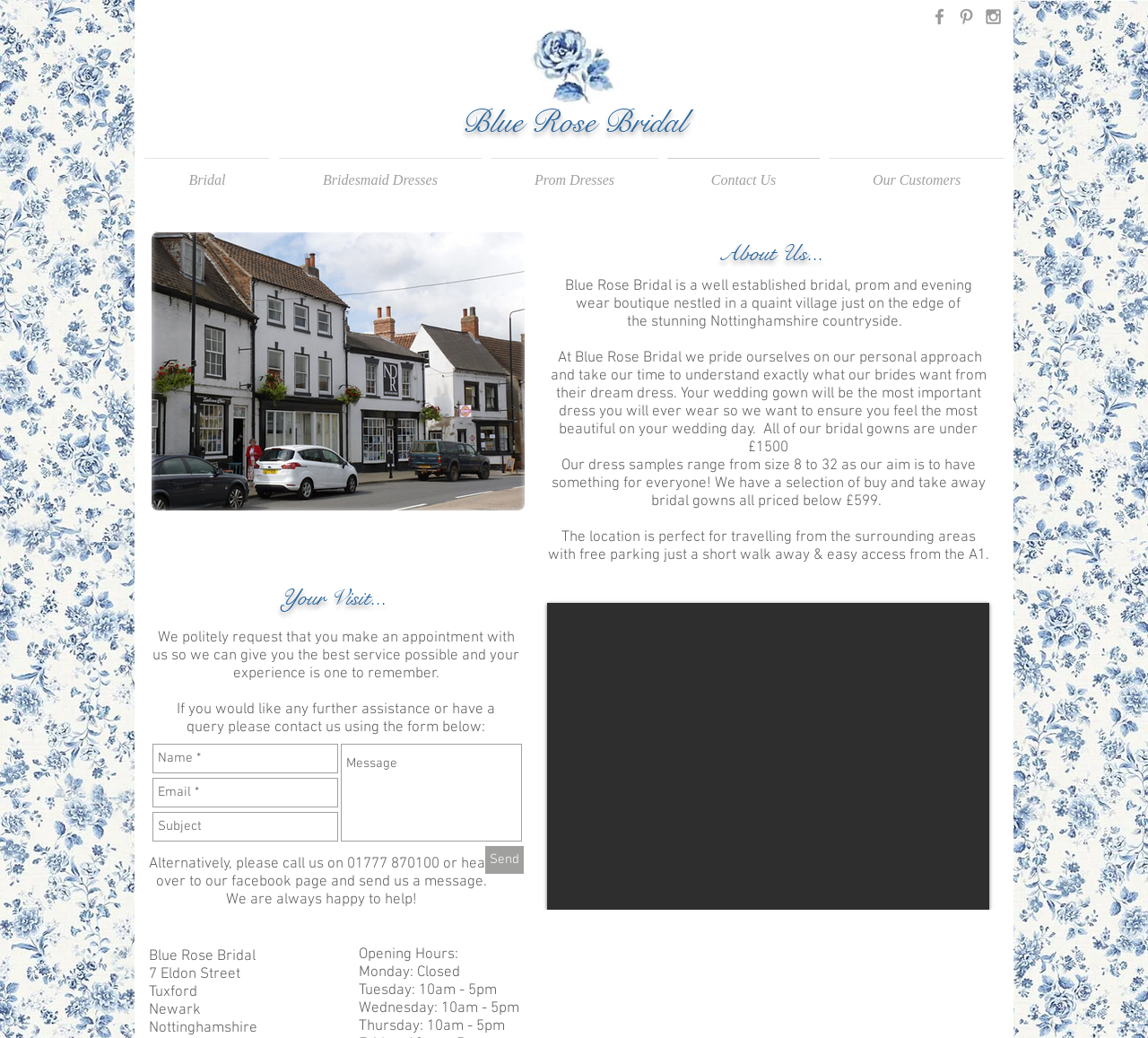From the element description: "Our Customers", extract the bounding box coordinates of the UI element. The coordinates should be expressed as four float numbers between 0 and 1, in the order [left, top, right, bottom].

[0.718, 0.152, 0.875, 0.195]